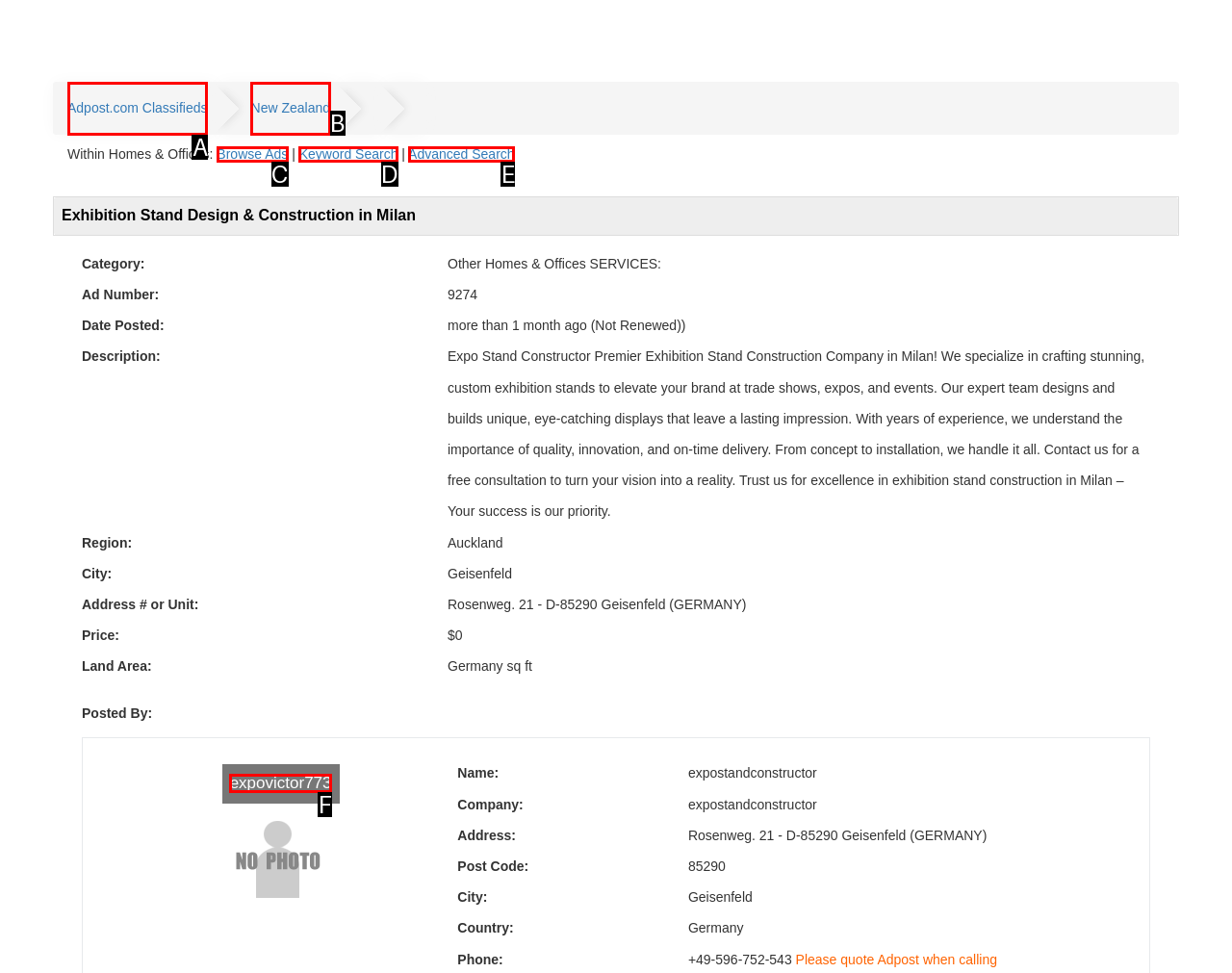Using the description: Benefits Of Refrigerating Javy Coffee
Identify the letter of the corresponding UI element from the choices available.

None